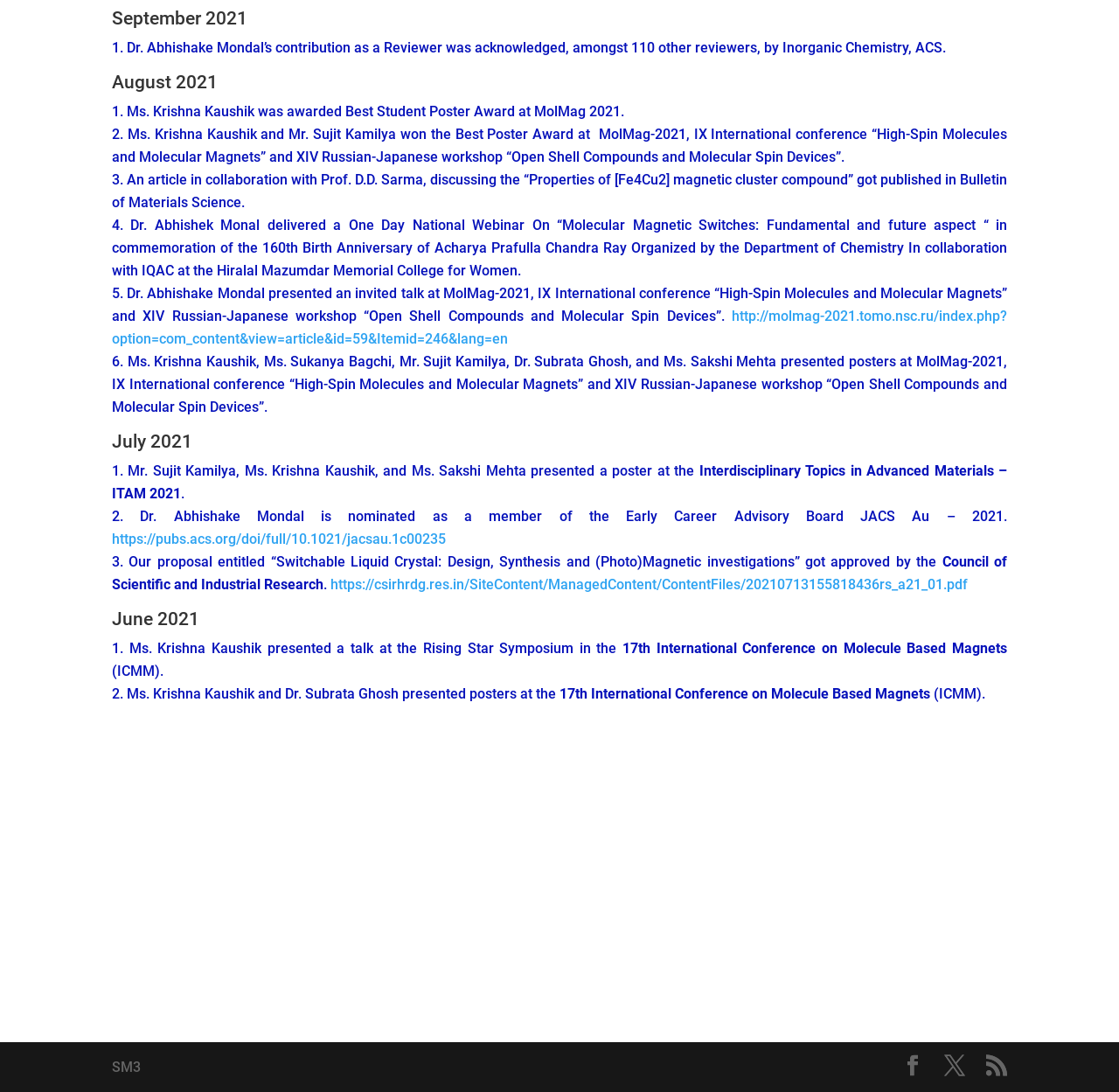Predict the bounding box coordinates of the UI element that matches this description: "Facebook". The coordinates should be in the format [left, top, right, bottom] with each value between 0 and 1.

[0.806, 0.966, 0.825, 0.989]